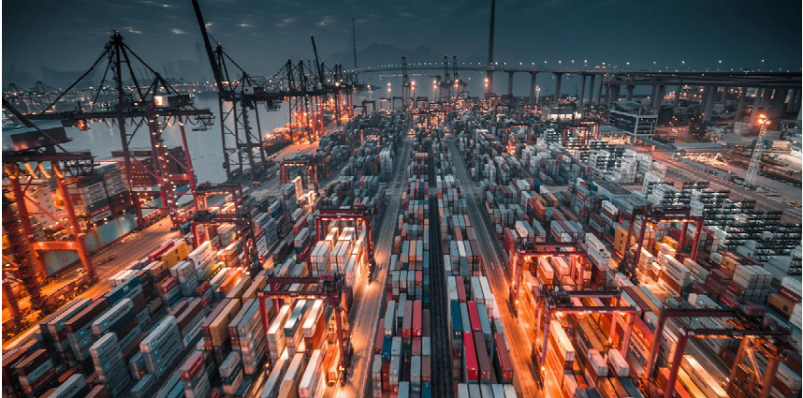Paint a vivid picture with your words by describing the image in detail.

The image captures a stunning aerial view of a bustling shipping port at dusk, where an extensive array of shipping containers is neatly stacked and organized. The vibrant colors of the containers create a striking contrast against the darkening sky, while the illuminated cranes and port structures stand out, reflecting the industrious spirit of maritime logistics. The intricate network of containers is framed by towering cranes, indicative of the advanced machinery utilized in the shipping industry. In the background, a sprawling bridge adds an architectural element to the scene, enhancing the sense of scale and connectivity of this vital hub in the global supply chain. This visual aligns with the rising trend of utilizing shipping containers in diverse applications, as highlighted in recent discussions about urban innovation and architectural design.